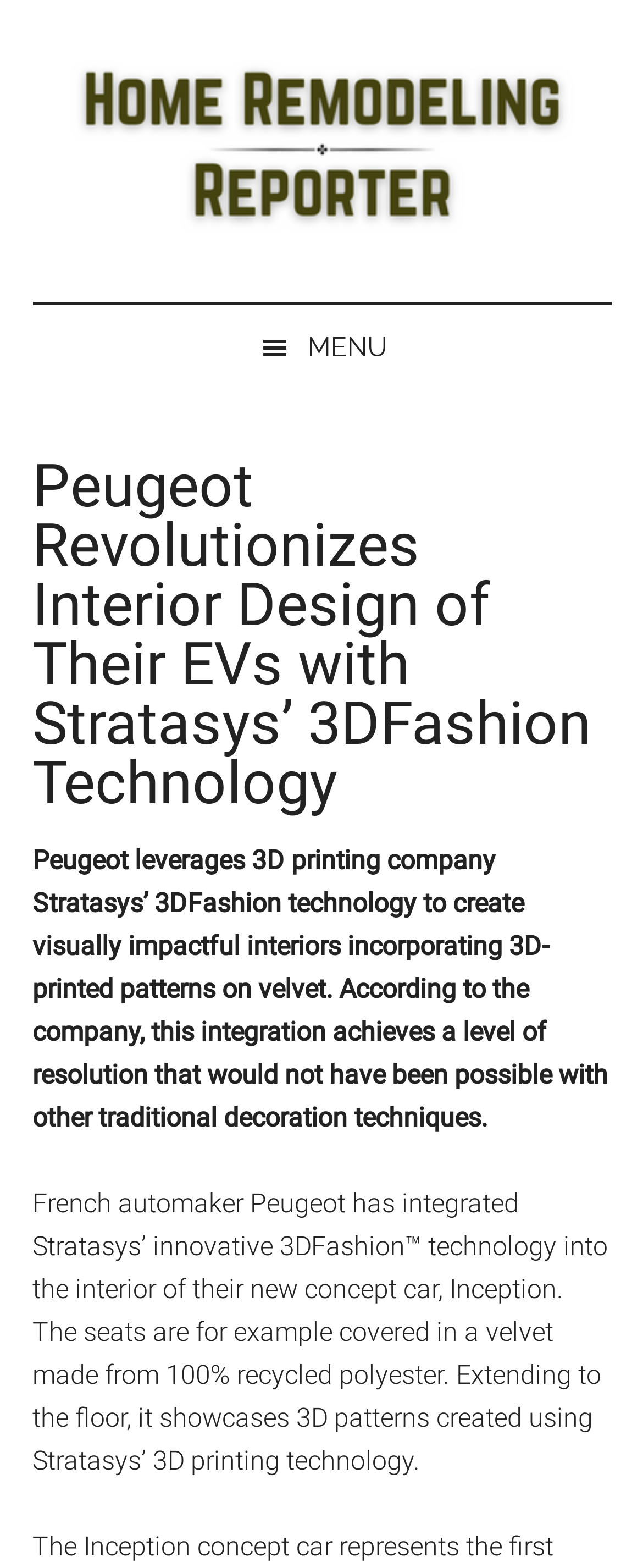What material is the velvet made of?
Please answer the question with a detailed and comprehensive explanation.

According to the text, the seats are covered in a velvet made from 100% recycled polyester, which is an eco-friendly material used in the interior design of the car.